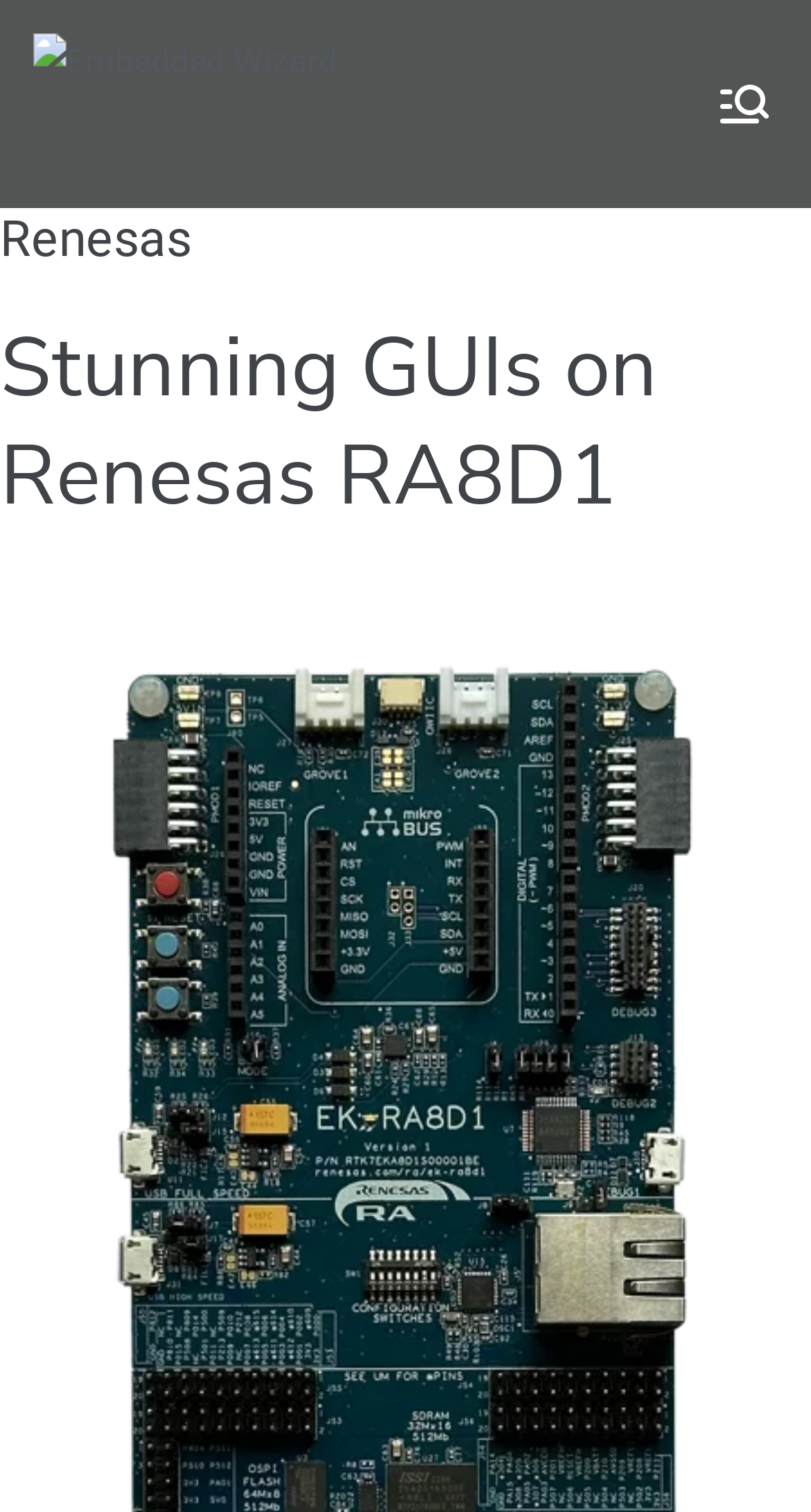What is the purpose of the 'GET STARTED' link?
Using the screenshot, give a one-word or short phrase answer.

To start GUI development